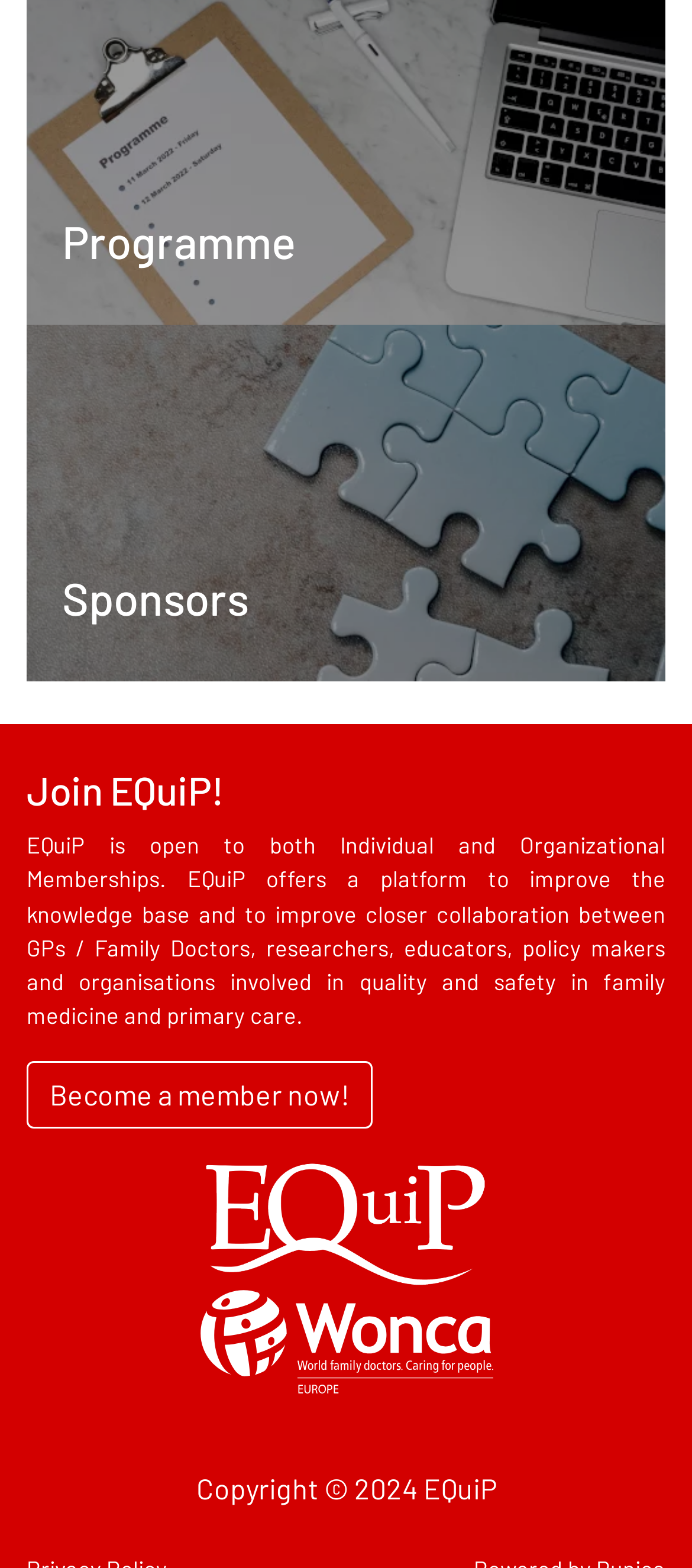Provide the bounding box coordinates of the UI element that matches the description: "Twitter".

None